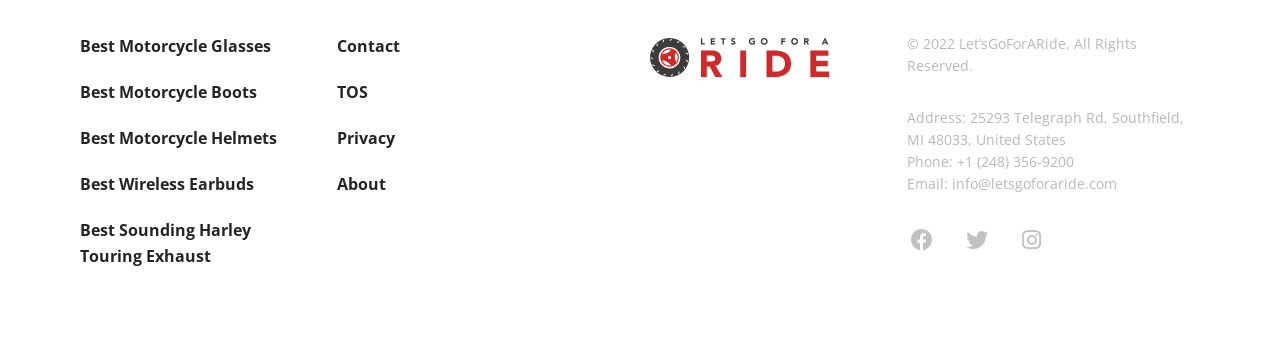How many social media links are there?
Based on the visual content, answer with a single word or a brief phrase.

3